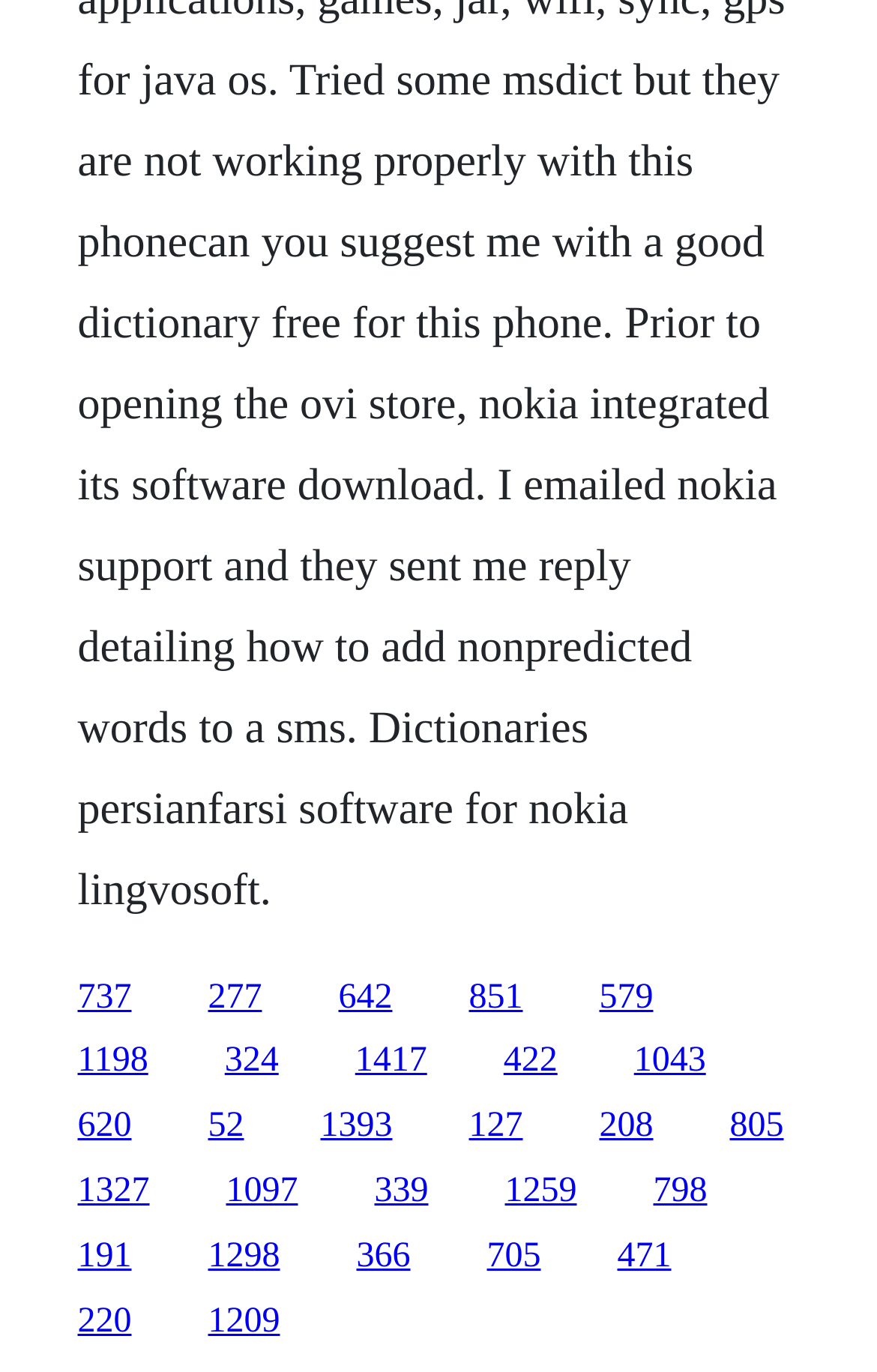Provide your answer in one word or a succinct phrase for the question: 
Are the links of similar size?

Yes